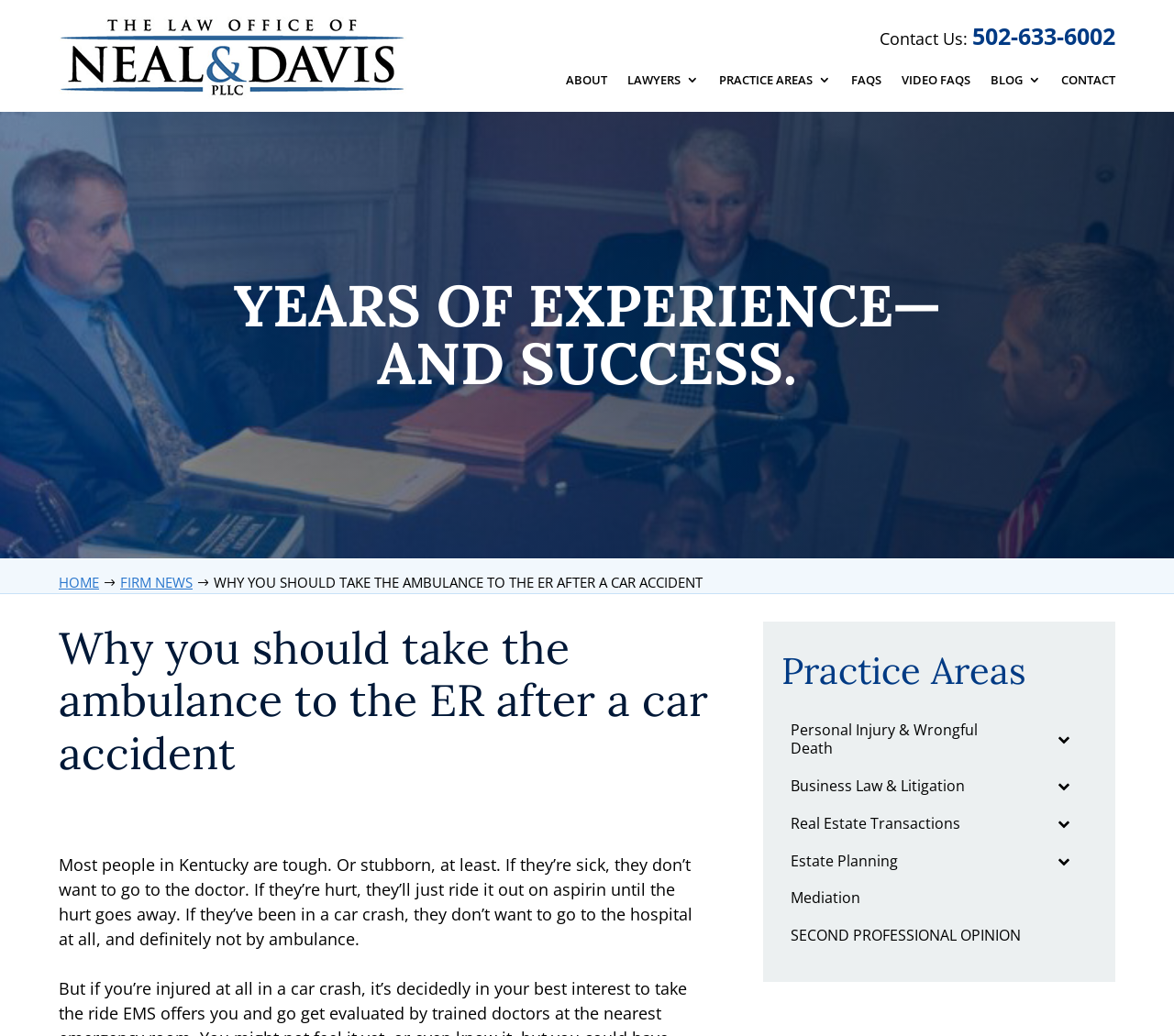Create an elaborate caption for the webpage.

The webpage appears to be a law firm's website, specifically The Law Office of Neal & Davis, PLLC. At the top left, there is a link to skip to the content. Next to it, there is a logo of the law firm, which is also a link. On the top right, there is a "Contact Us" section with a phone number.

Below the logo, there is a navigation menu with links to "ABOUT", "LAWYERS", "PRACTICE AREAS", "FAQS", "VIDEO FAQS", "BLOG", and "CONTACT". Some of these links have submenus.

The main content of the webpage is an article titled "Why you should take the ambulance to the ER after a car accident". The article starts with a heading and a brief introduction, followed by a block of text that discusses the importance of seeking medical attention after a car accident.

On the right side of the article, there is a section titled "YEARS OF EXPERIENCE—AND SUCCESS" with a dollar sign symbol. Below it, there are links to "HOME", "FIRM NEWS", and the current article.

Further down the page, there is a section titled "Practice Areas" with links to various practice areas, including "Personal Injury & Wrongful Death", "Business Law & Litigation", "Real Estate Transactions", "Estate Planning", "Mediation", and "SECOND PROFESSIONAL OPINION". Each of these links has a toggle submenu button.